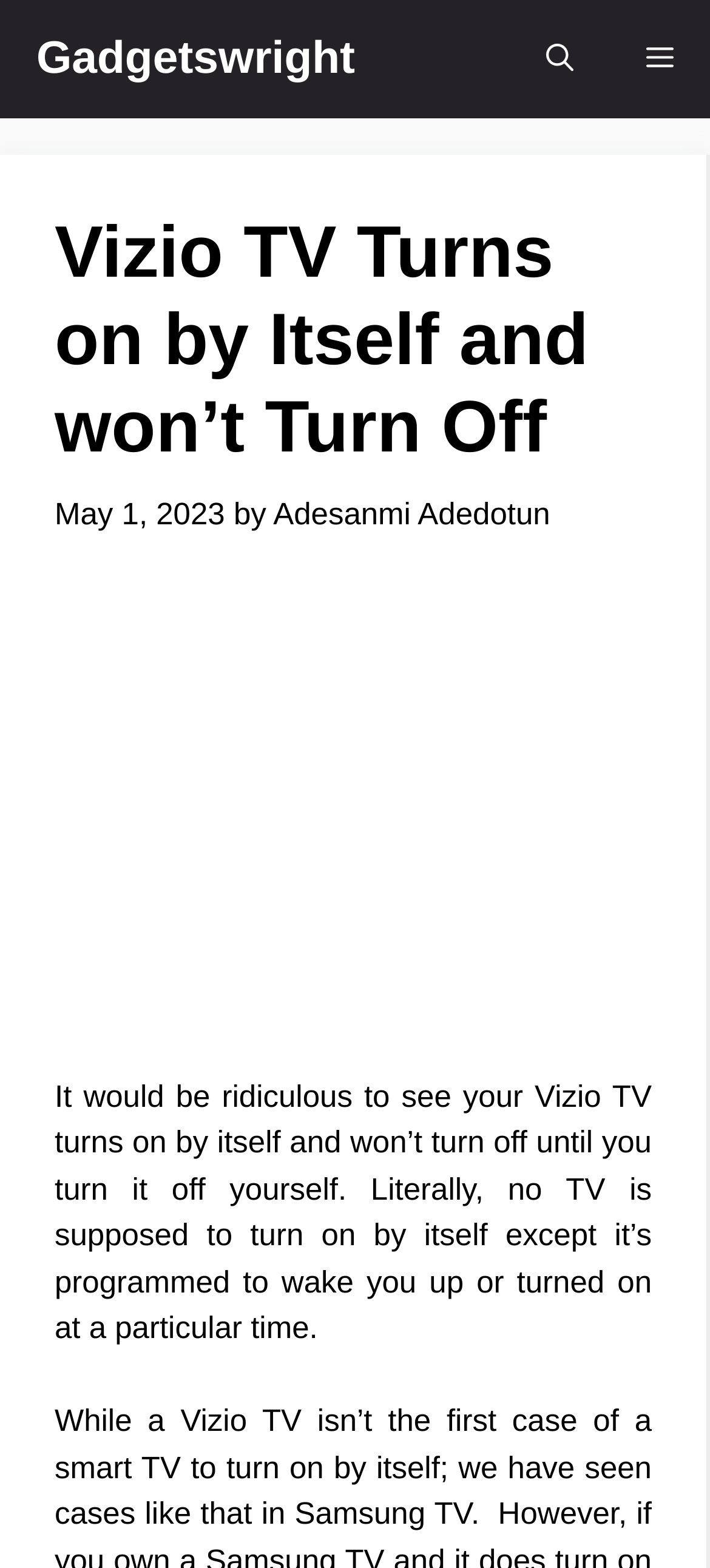Identify the first-level heading on the webpage and generate its text content.

Vizio TV Turns on by Itself and won’t Turn Off